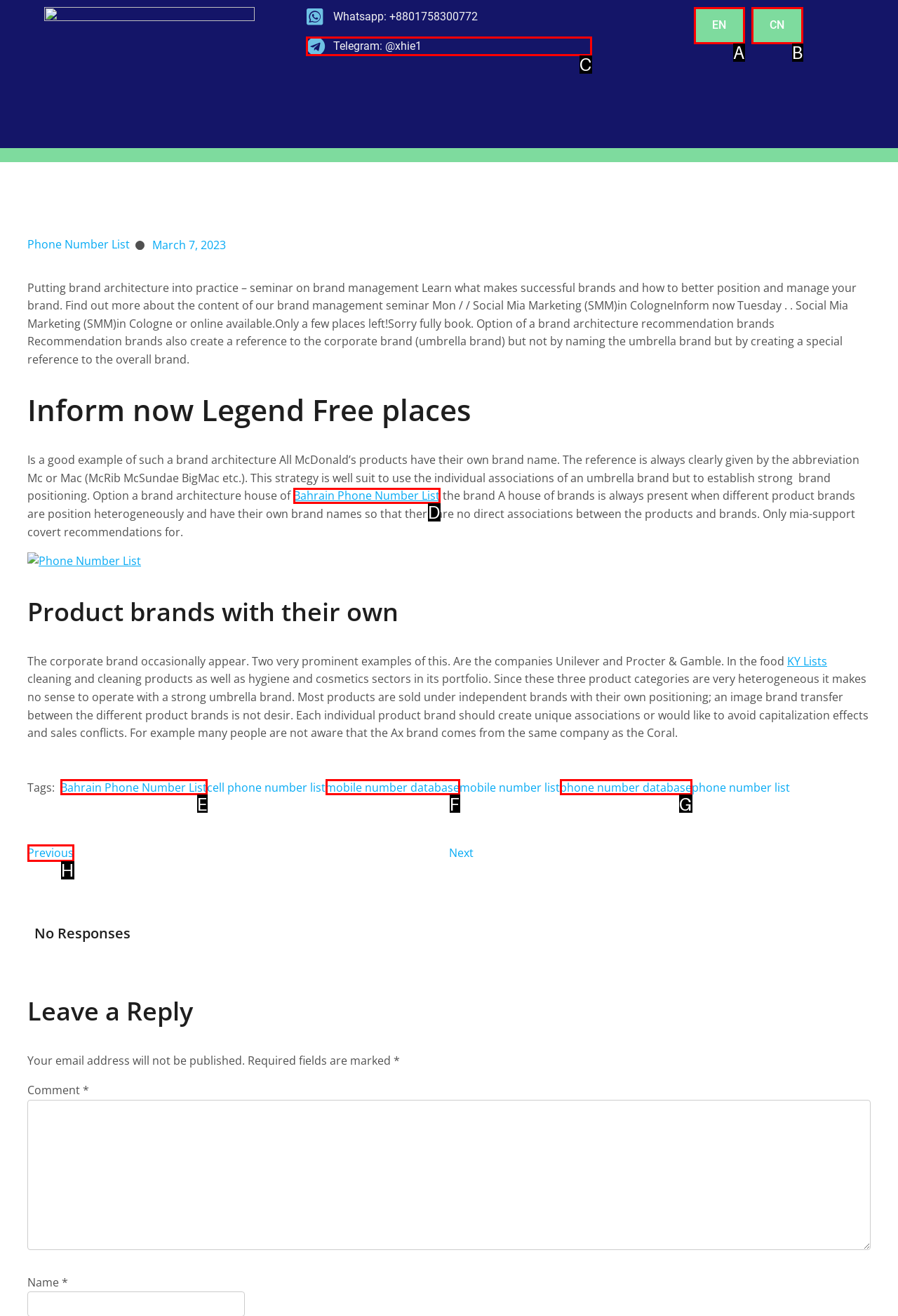Determine which option aligns with the description: Telegram: @xhie1. Provide the letter of the chosen option directly.

C